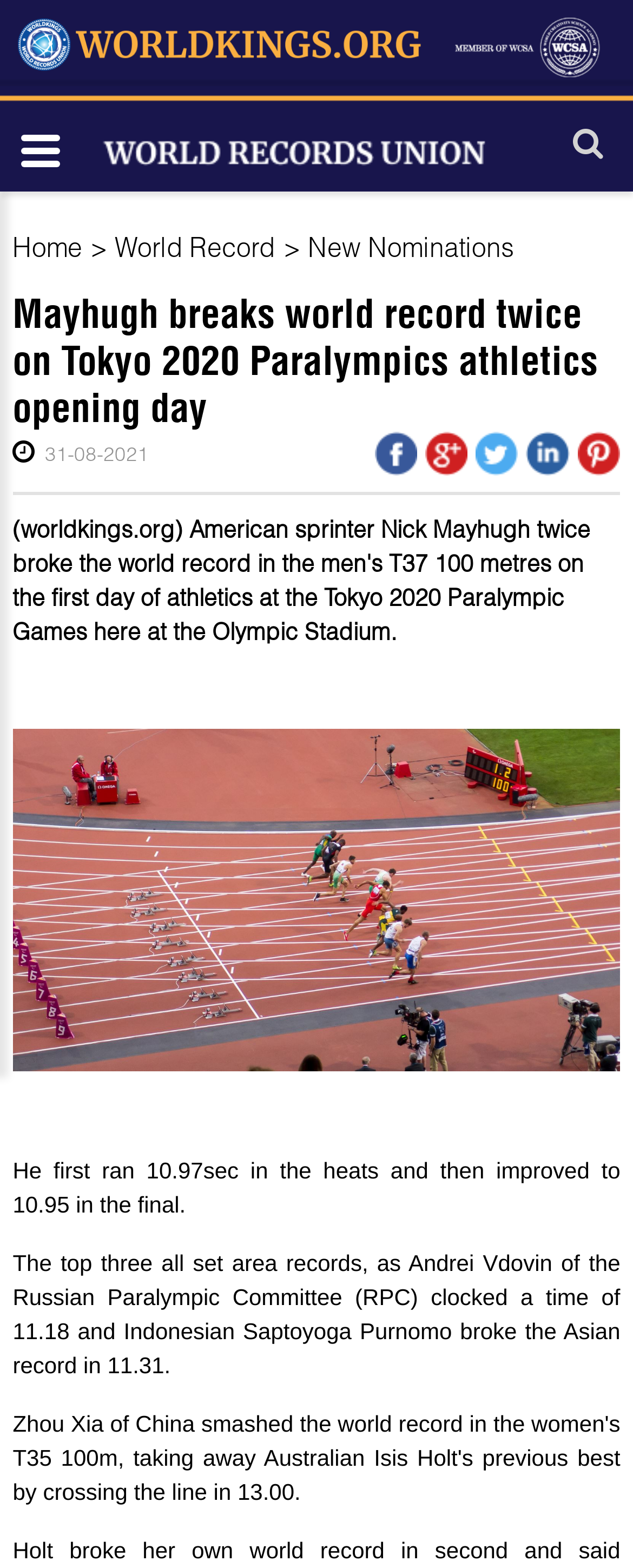What is the date mentioned in the webpage?
Please use the visual content to give a single word or phrase answer.

31-08-2021